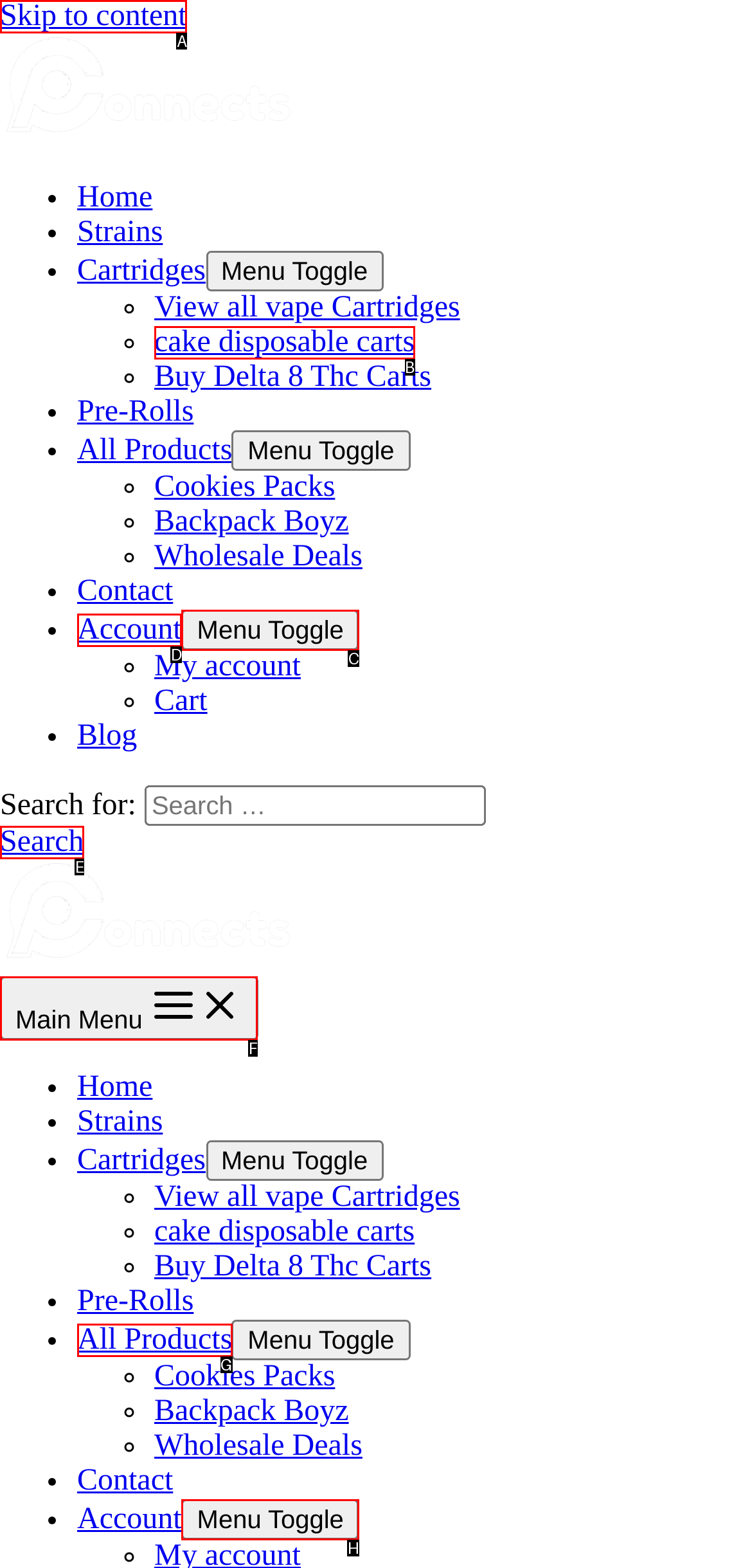Based on the element description: Menu Toggle, choose the HTML element that matches best. Provide the letter of your selected option.

C